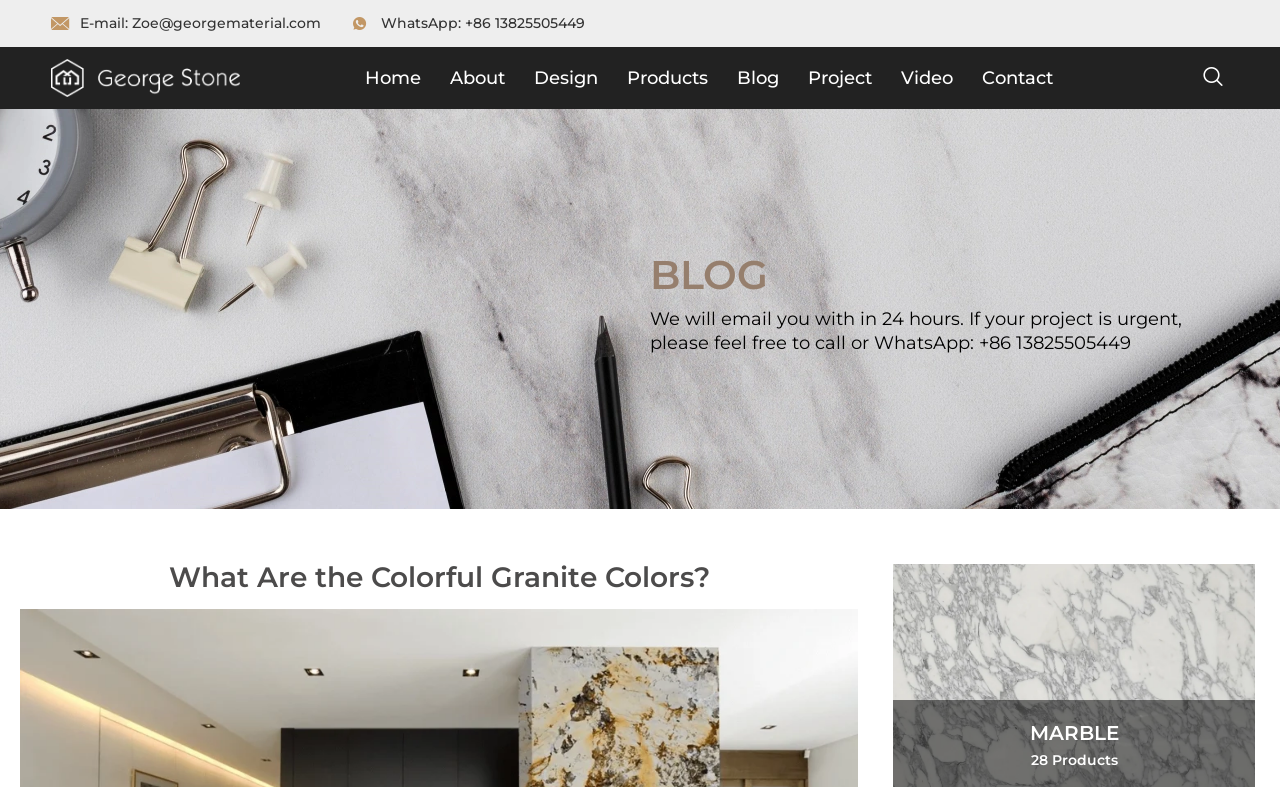Locate the bounding box of the UI element described by: "E-mail: Zoe@georgematerial.com" in the given webpage screenshot.

[0.04, 0.016, 0.251, 0.043]